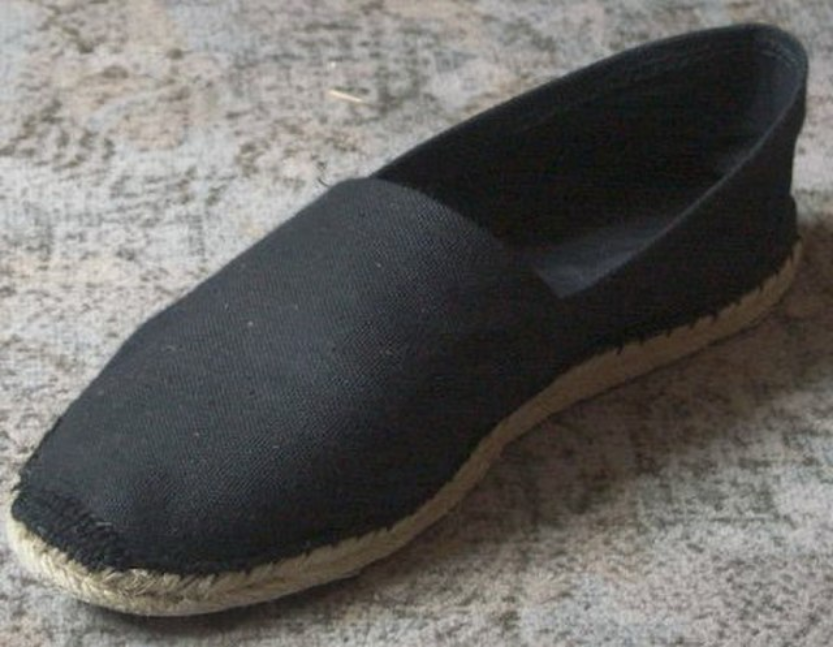Respond to the question below with a single word or phrase: In which regions were espadrilles traditionally worn?

Spanish Basque country and Catalonia